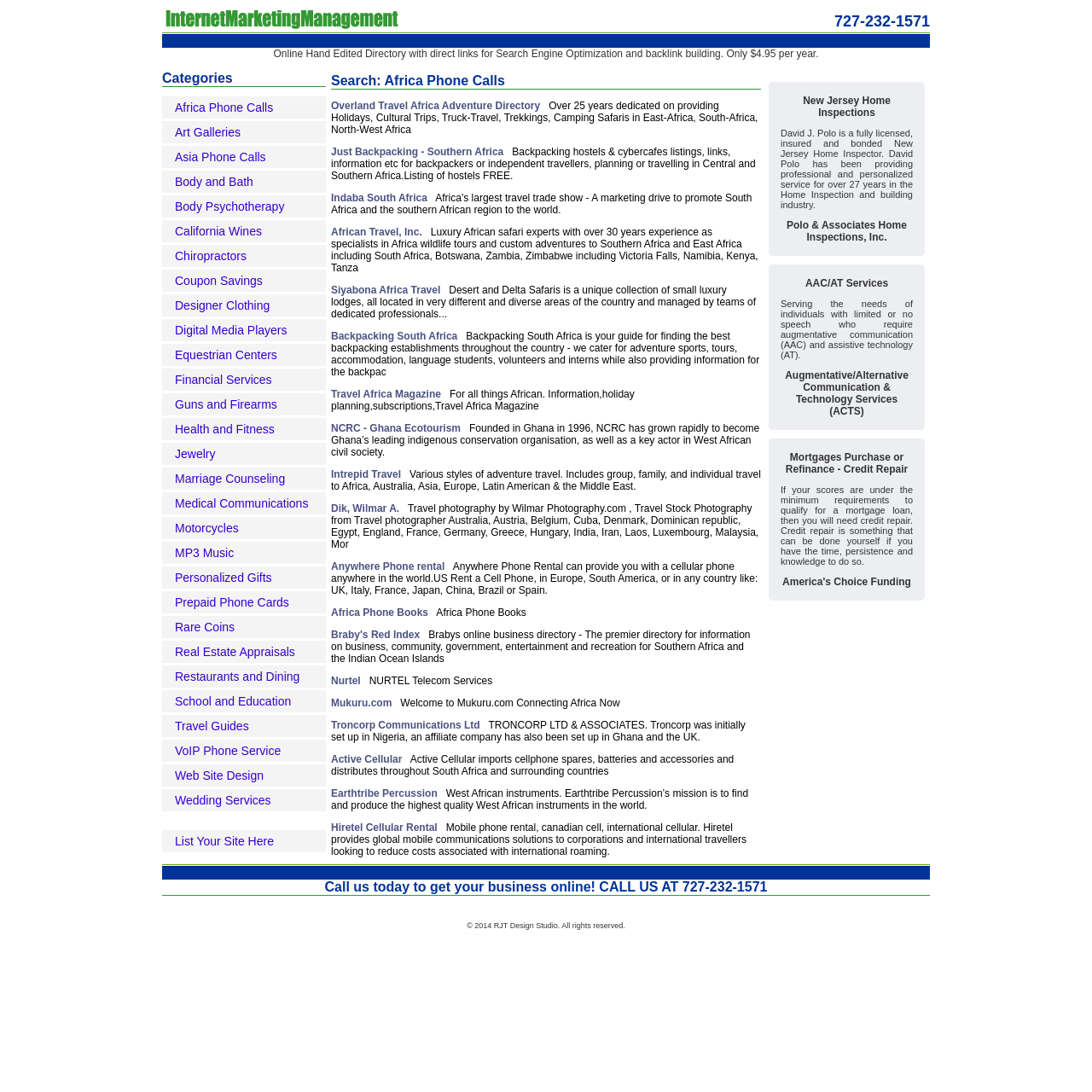Determine the bounding box coordinates of the clickable area required to perform the following instruction: "Search for 'Africa Phone Calls'". The coordinates should be represented as four float numbers between 0 and 1: [left, top, right, bottom].

[0.148, 0.065, 0.298, 0.08]